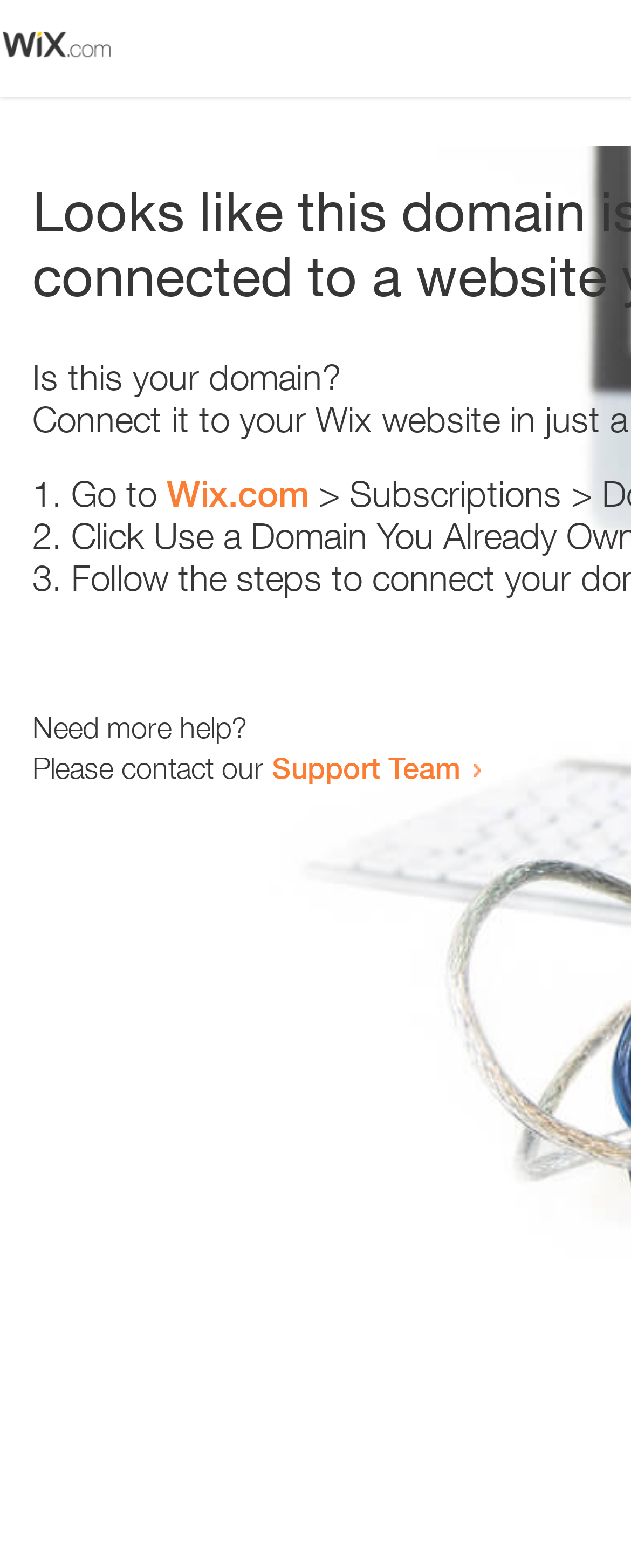Who can be contacted for more help?
Kindly offer a detailed explanation using the data available in the image.

The webpage contains a link with the text 'Support Team', which suggests that the Support Team can be contacted for more help.